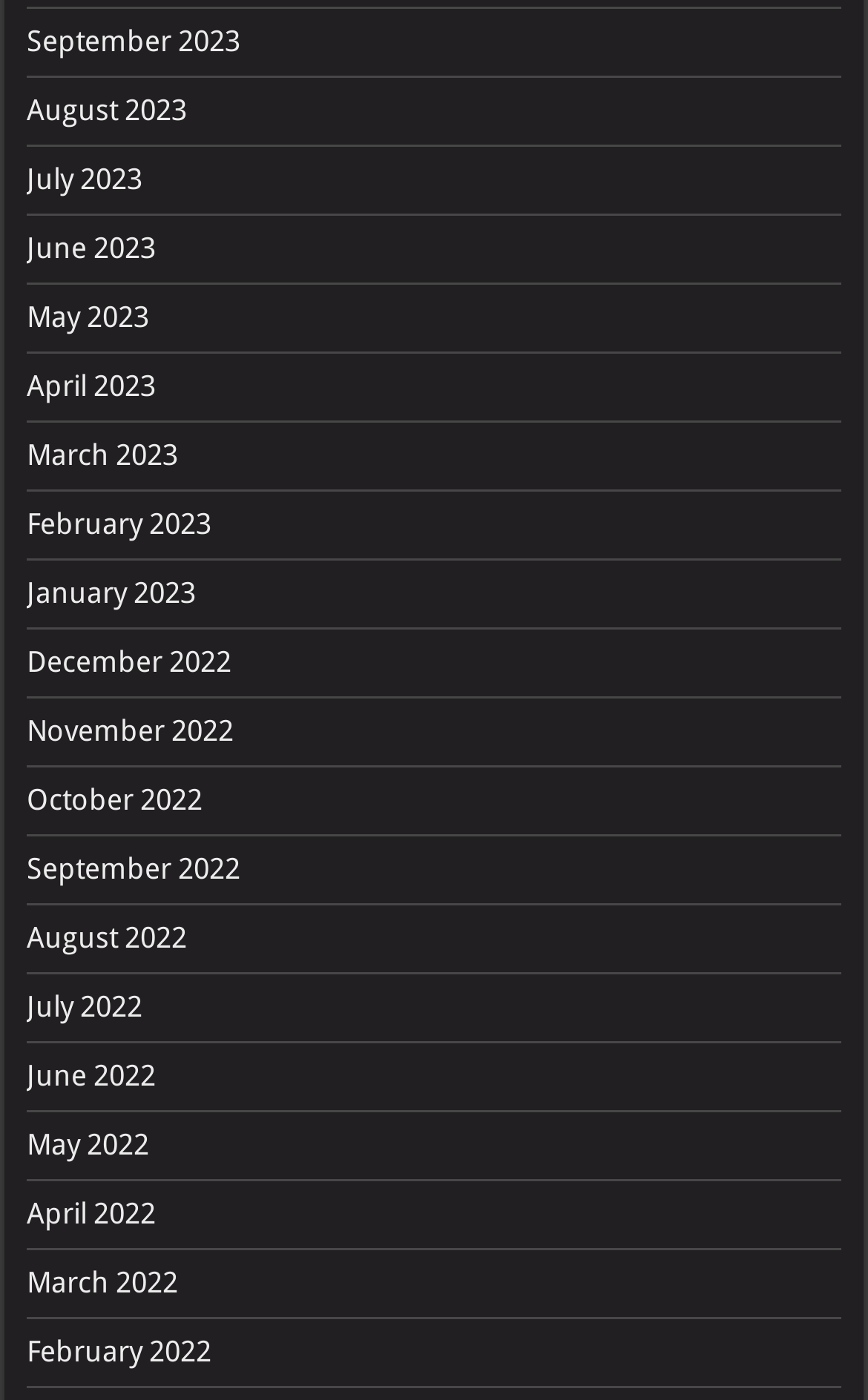Determine the bounding box coordinates of the area to click in order to meet this instruction: "view September 2023".

[0.031, 0.018, 0.277, 0.042]